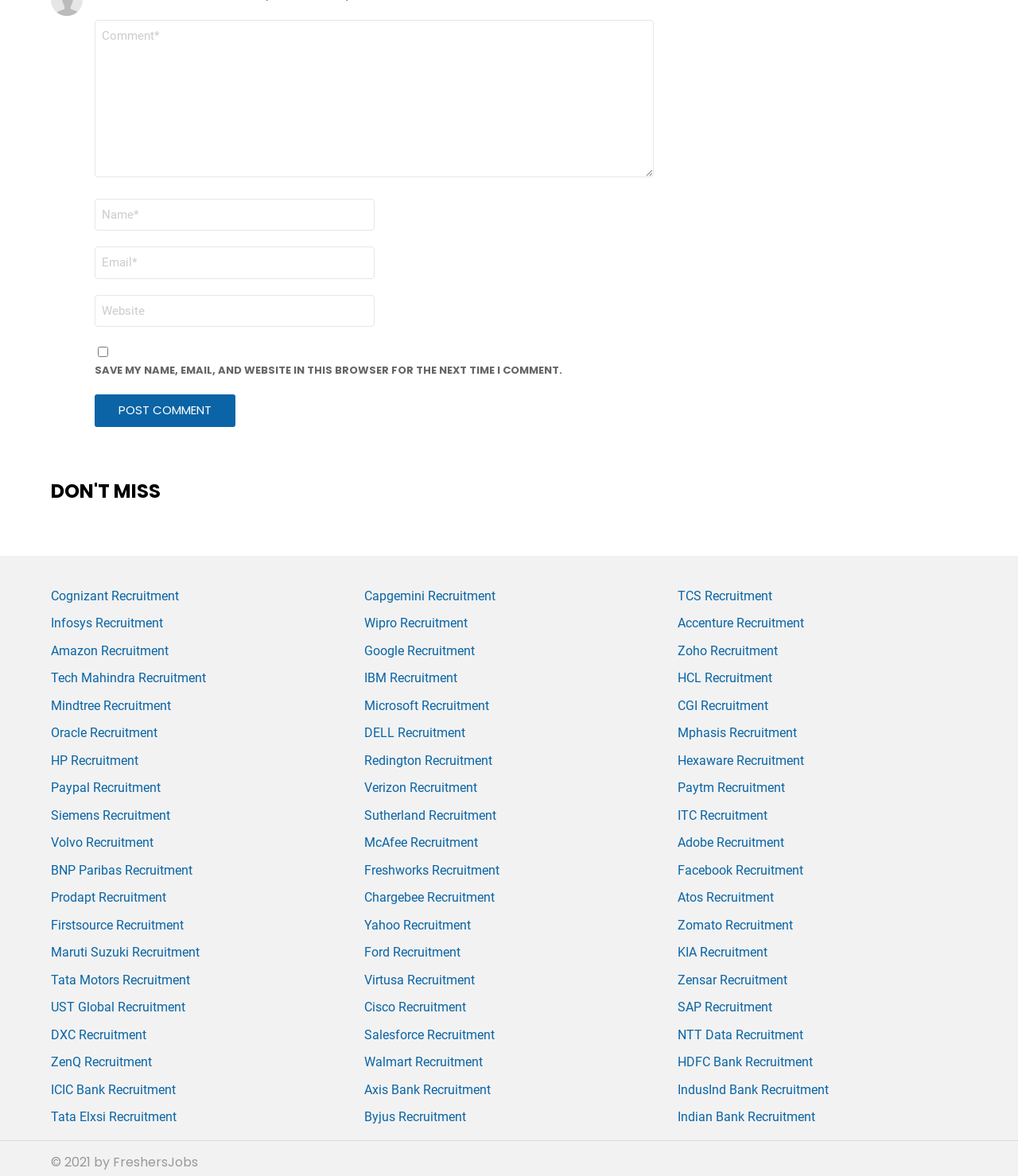What is the vertical position of the 'Post Comment' button?
Could you give a comprehensive explanation in response to this question?

The 'Post Comment' button is located above the recruitment links and below the comment form, indicating that it is a call-to-action element that users should click after filling out the form.